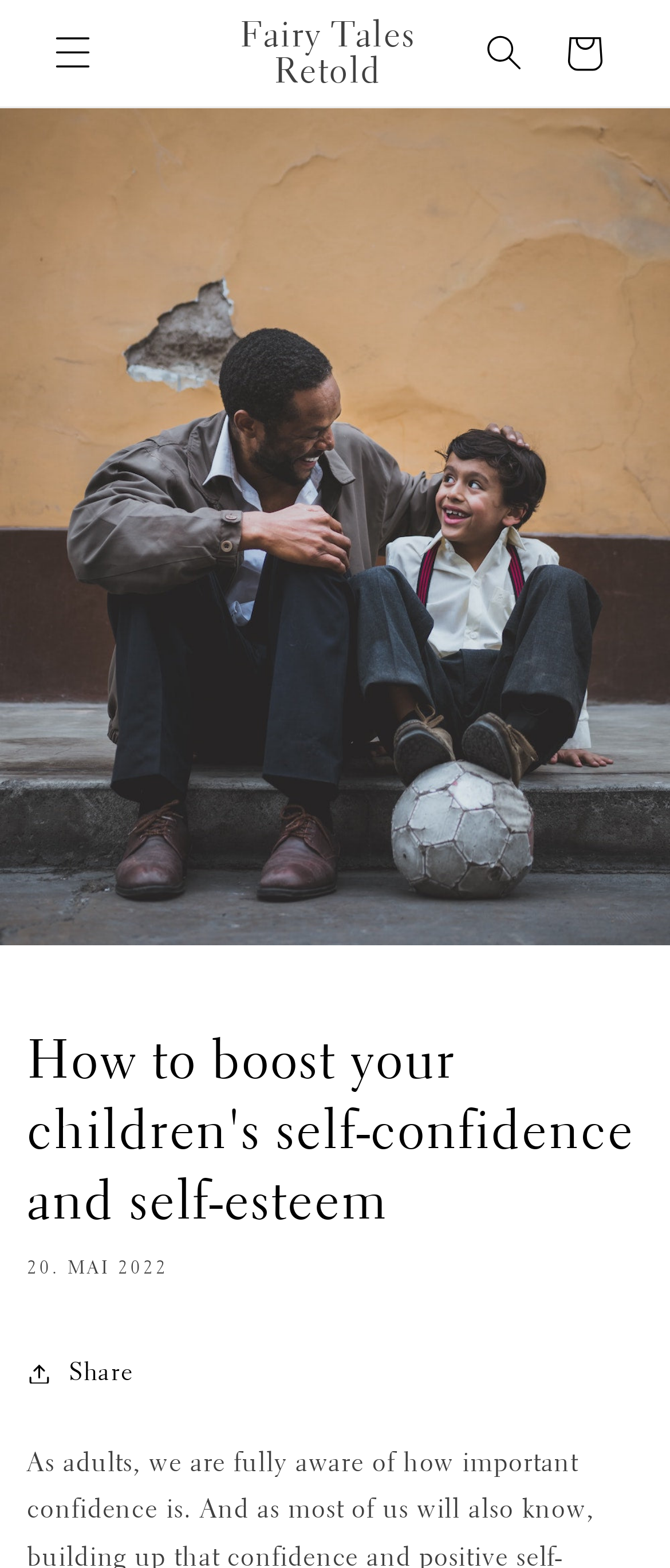Answer the following in one word or a short phrase: 
How many disclosure triangles are on the webpage?

3